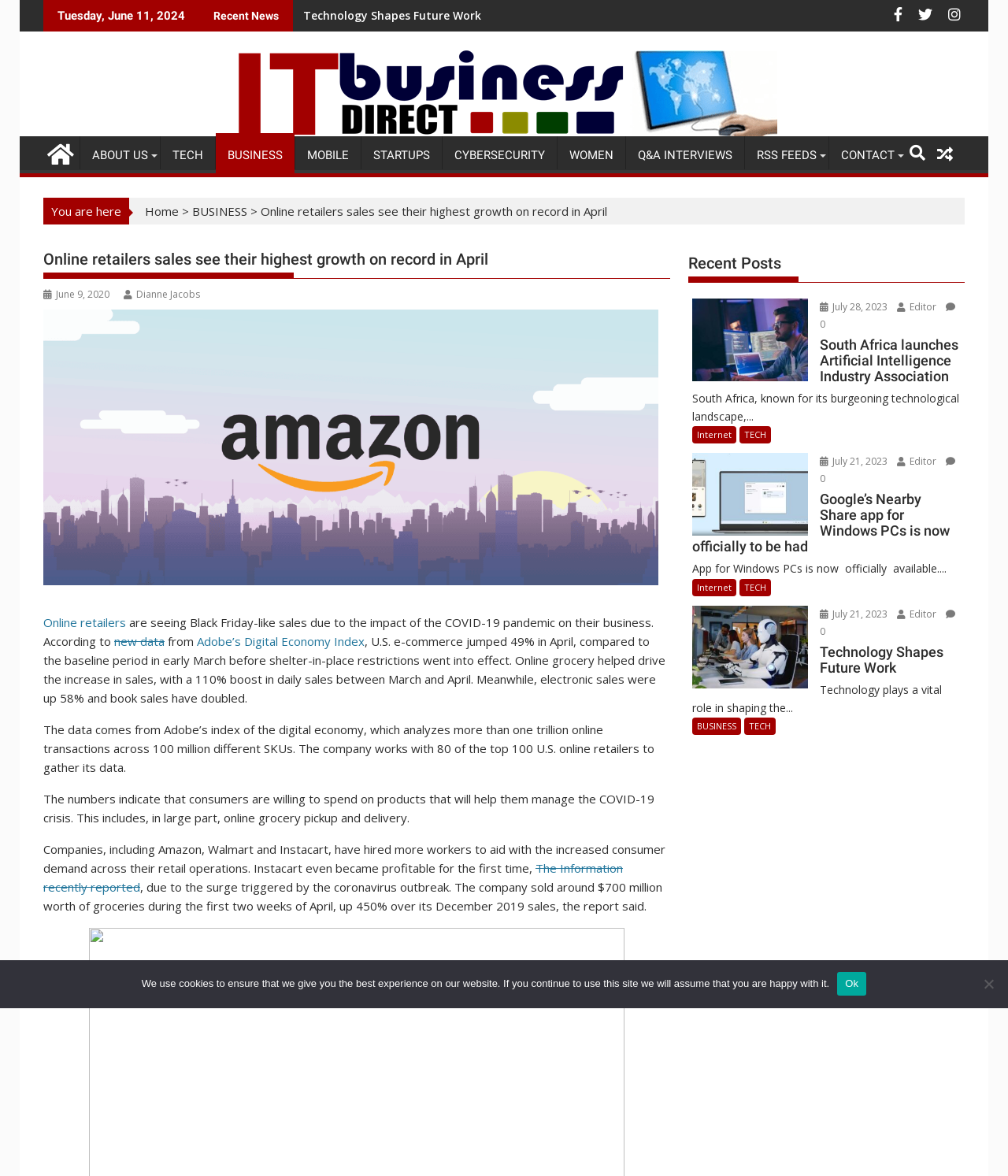Identify the bounding box coordinates of the region I need to click to complete this instruction: "Visit the 'TECH' section".

[0.159, 0.116, 0.213, 0.148]